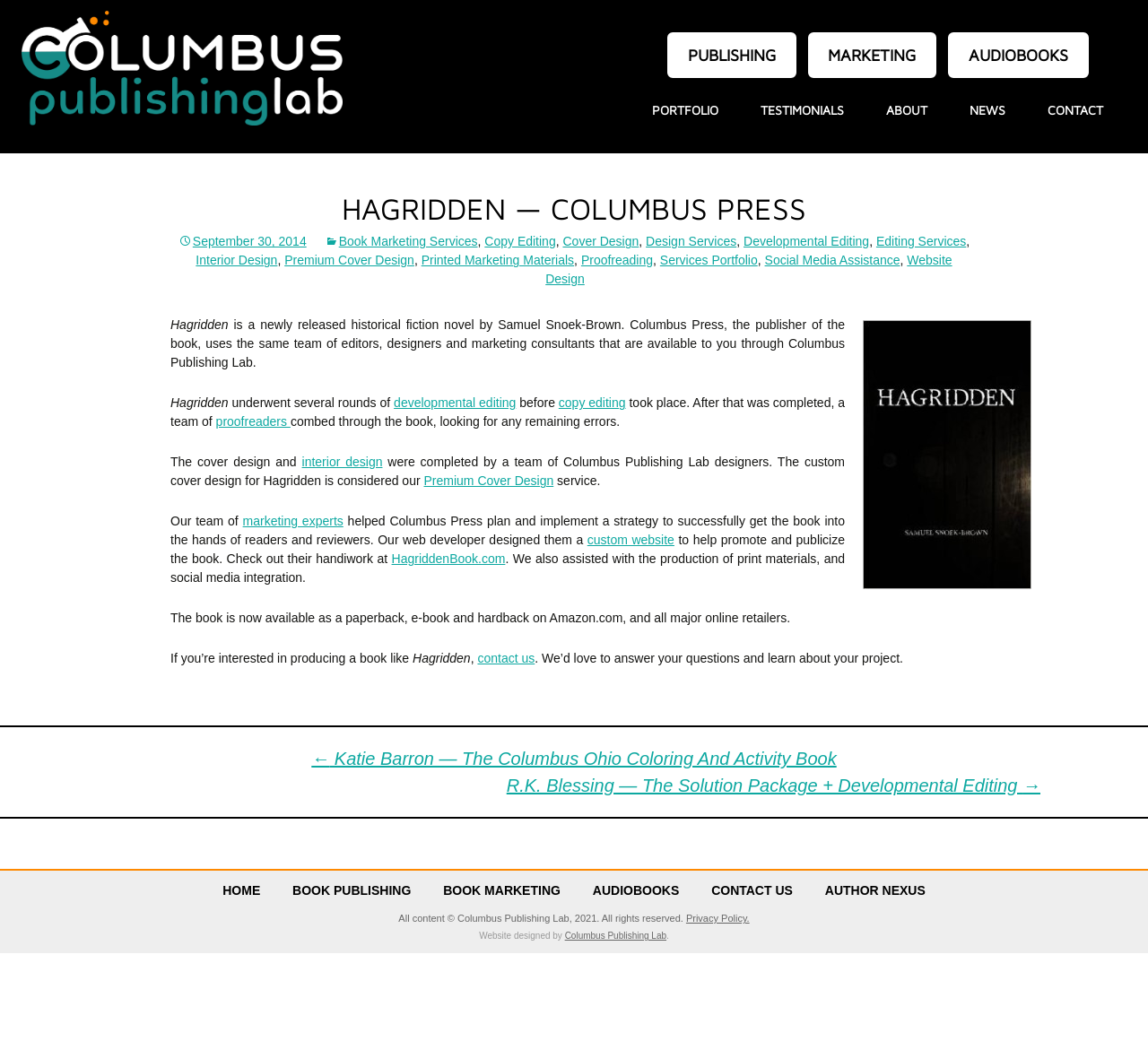Identify the bounding box coordinates for the element that needs to be clicked to fulfill this instruction: "Learn about Book Marketing Services". Provide the coordinates in the format of four float numbers between 0 and 1: [left, top, right, bottom].

[0.283, 0.223, 0.416, 0.237]